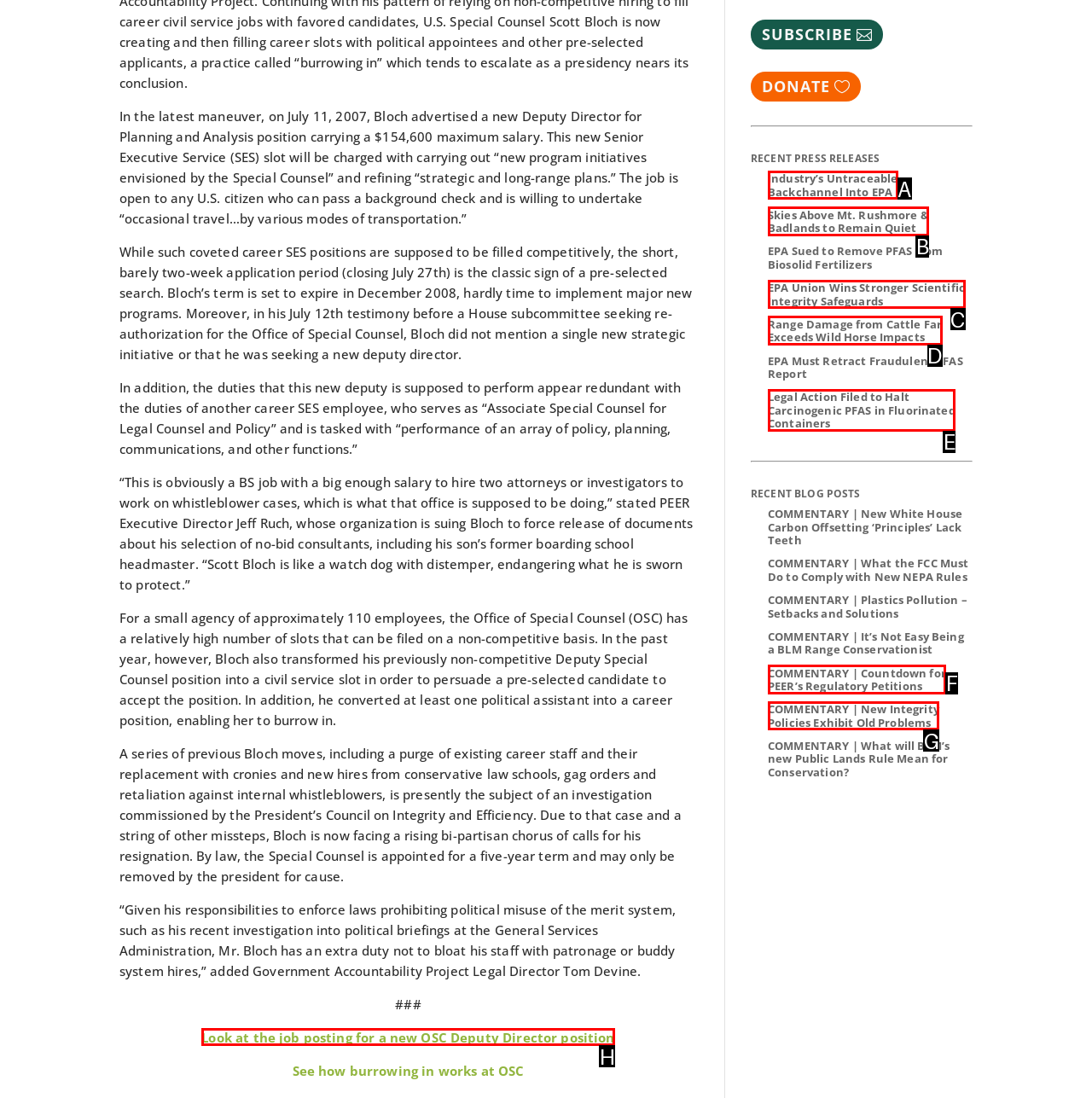Given the element description: Mi Router 3 Custom Firmware
Pick the letter of the correct option from the list.

None